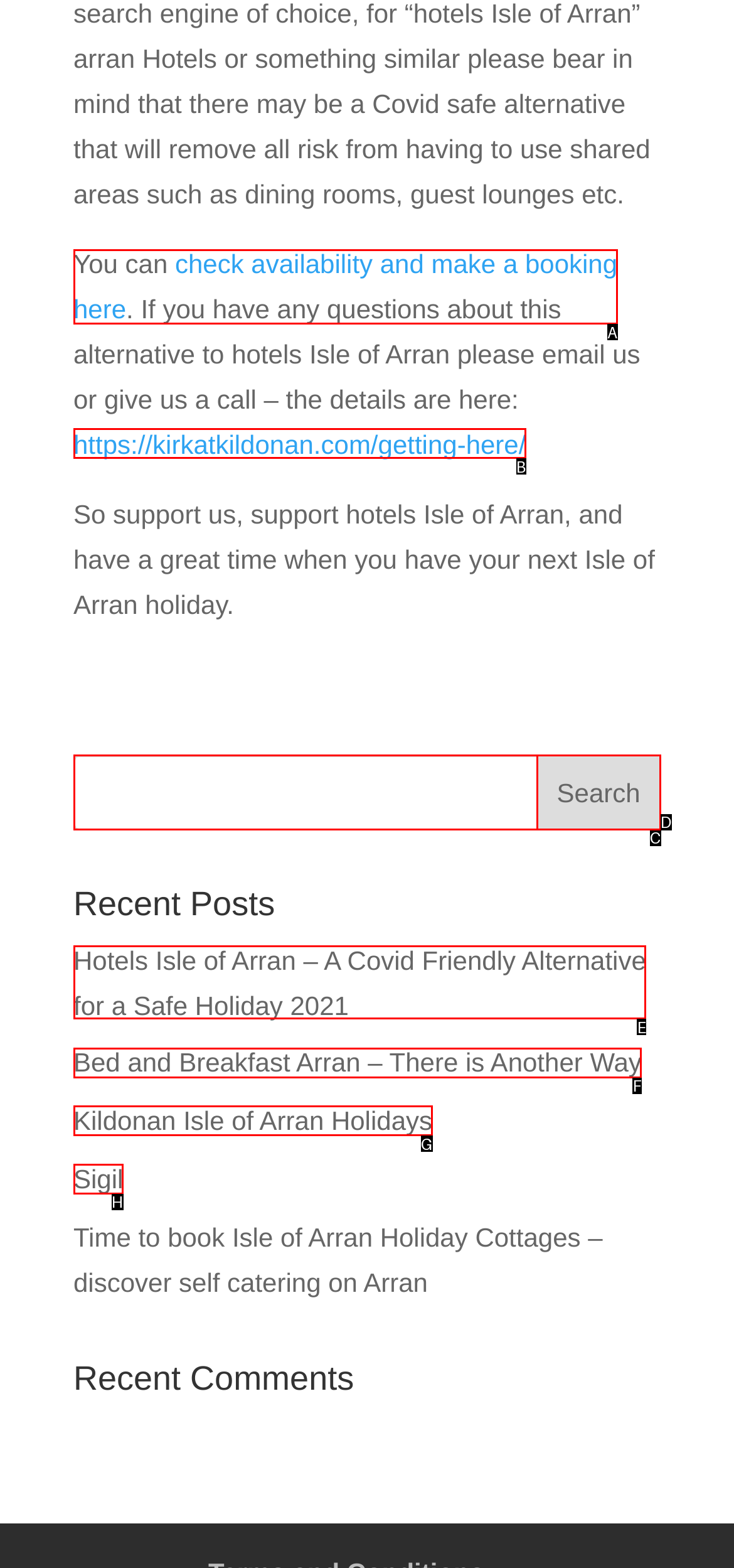Which option should be clicked to execute the task: Read about Covid friendly alternative for a safe holiday?
Reply with the letter of the chosen option.

E